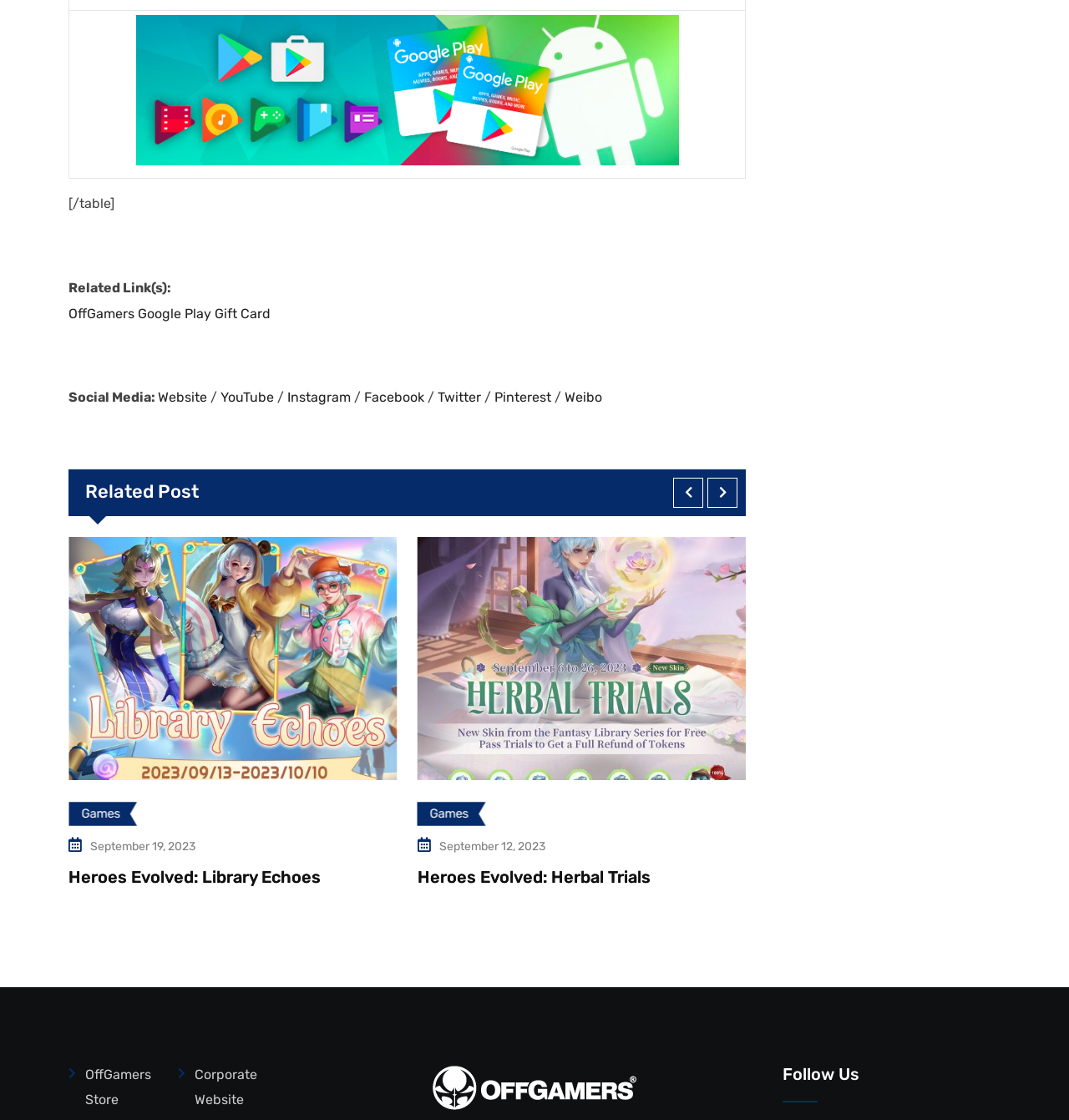Please provide a one-word or phrase answer to the question: 
What is the title of the first related post?

Heroes Evolved: Herbal Trials